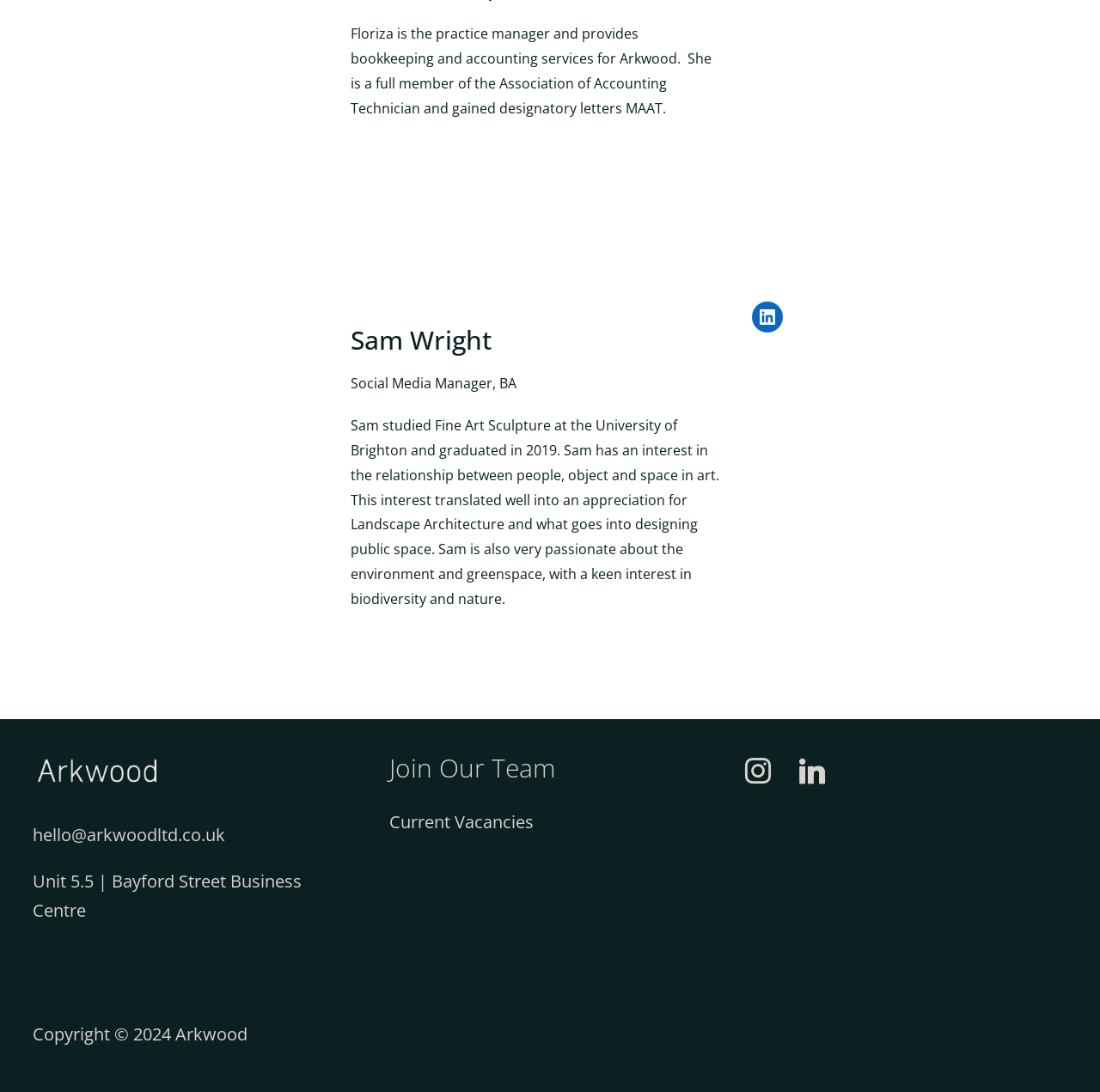Identify the bounding box for the described UI element. Provide the coordinates in (top-left x, top-left y, bottom-right x, bottom-right y) format with values ranging from 0 to 1: hello@arkwoodltd.co.uk

[0.03, 0.753, 0.205, 0.775]